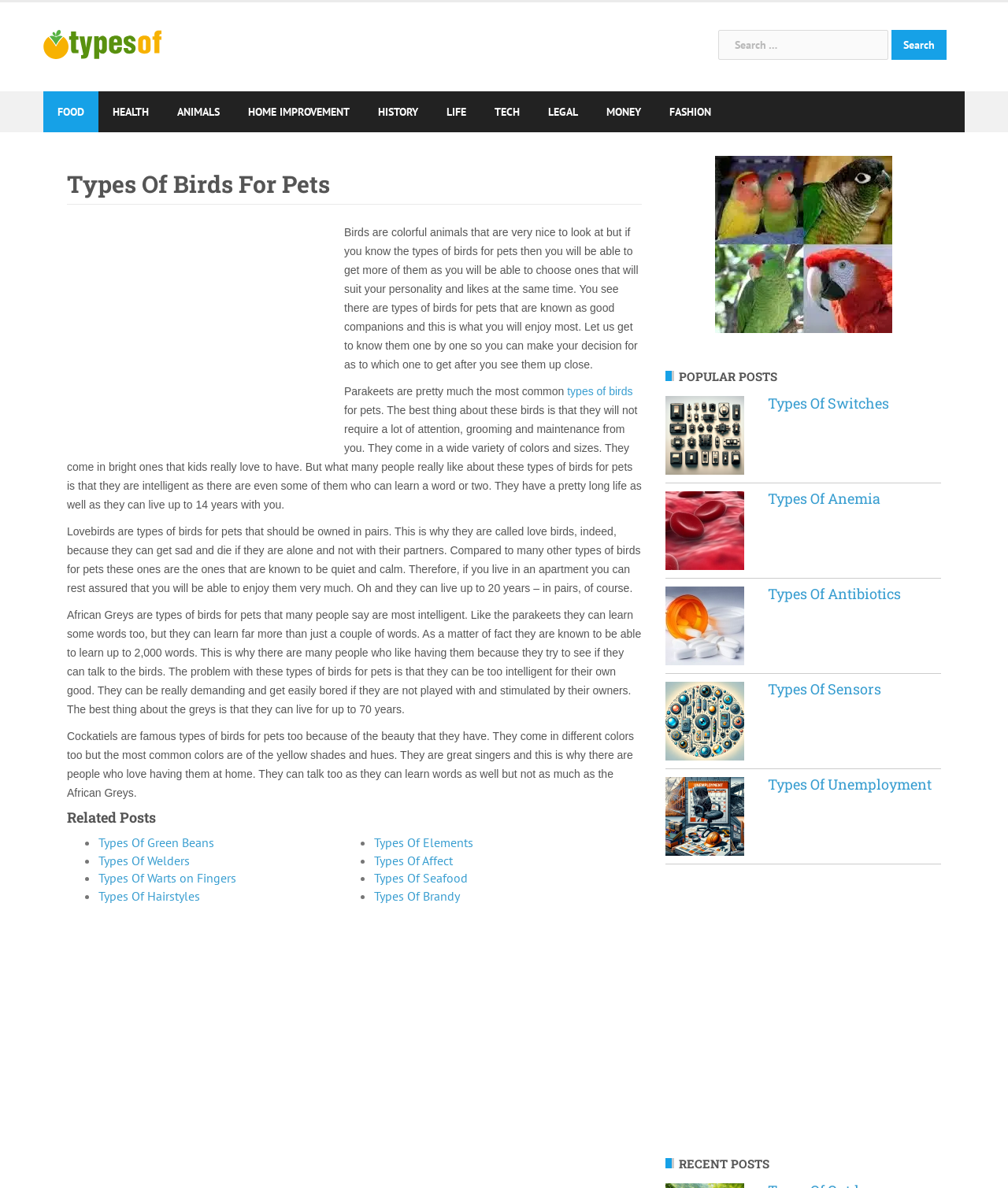Please identify the bounding box coordinates of the area that needs to be clicked to follow this instruction: "View related posts".

[0.066, 0.682, 0.637, 0.695]